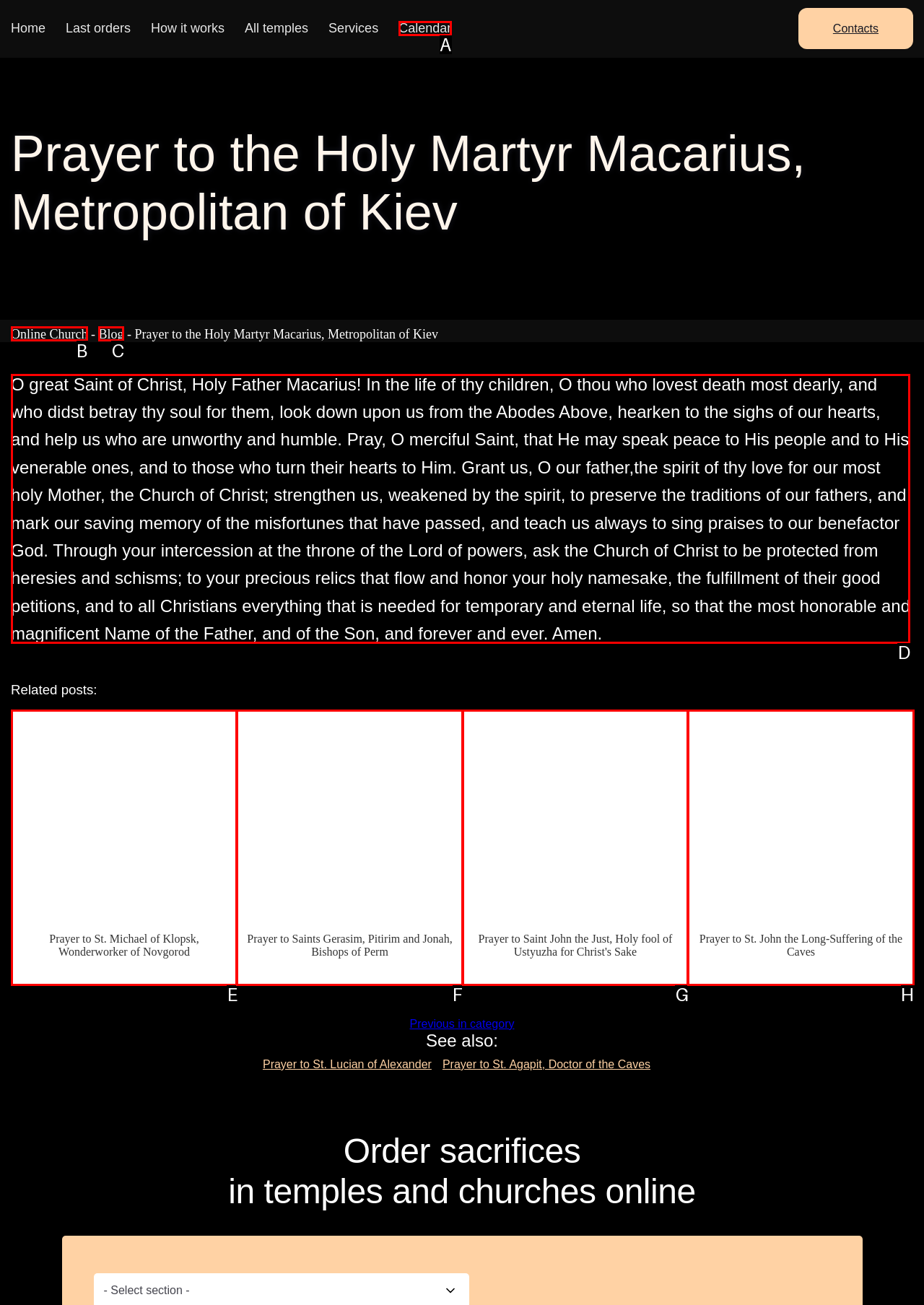Which option should be clicked to execute the following task: Read the prayer to the Holy Martyr Macarius? Respond with the letter of the selected option.

D